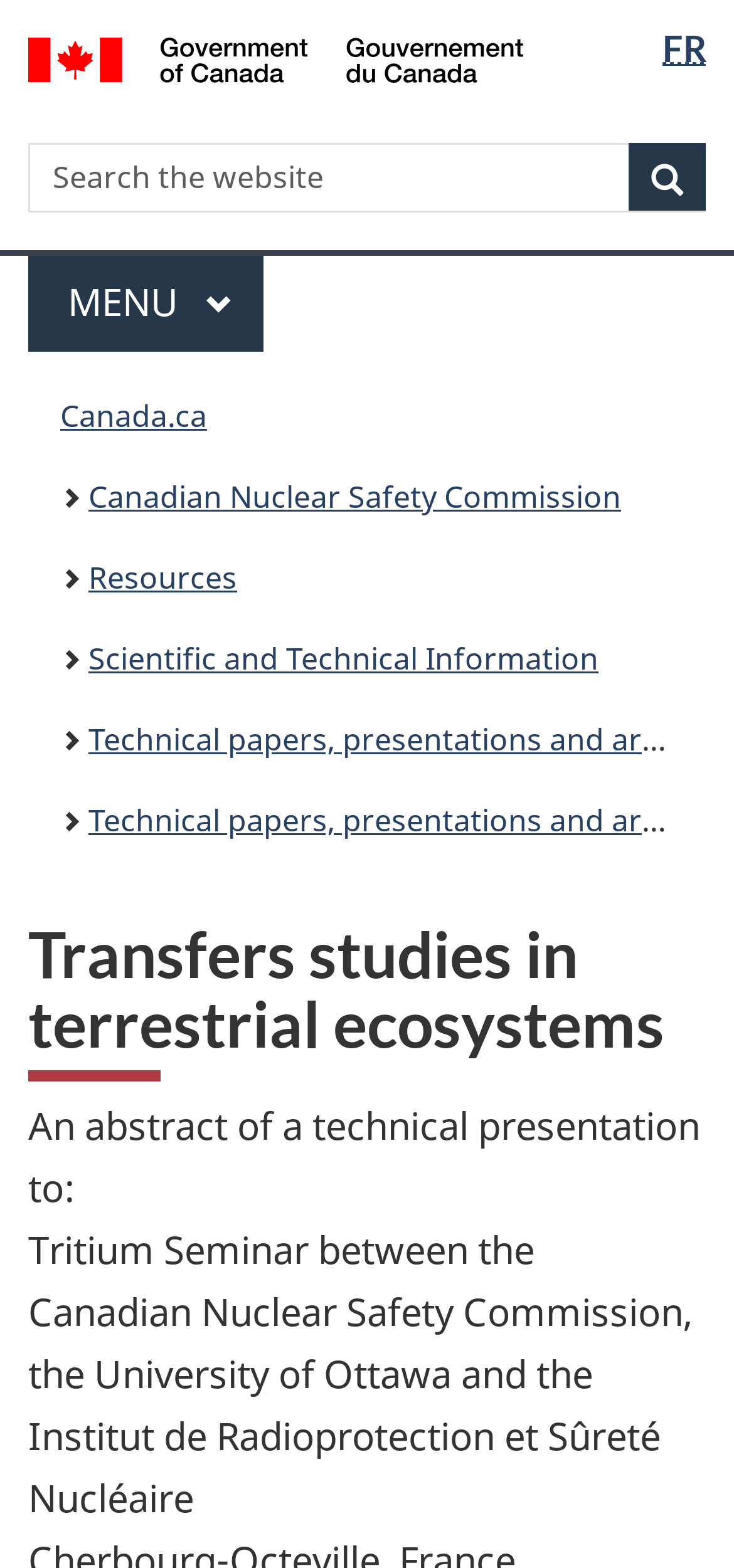Please identify the bounding box coordinates of the region to click in order to complete the given instruction: "Go to Canadian Nuclear Safety Commission". The coordinates should be four float numbers between 0 and 1, i.e., [left, top, right, bottom].

[0.121, 0.298, 0.846, 0.336]